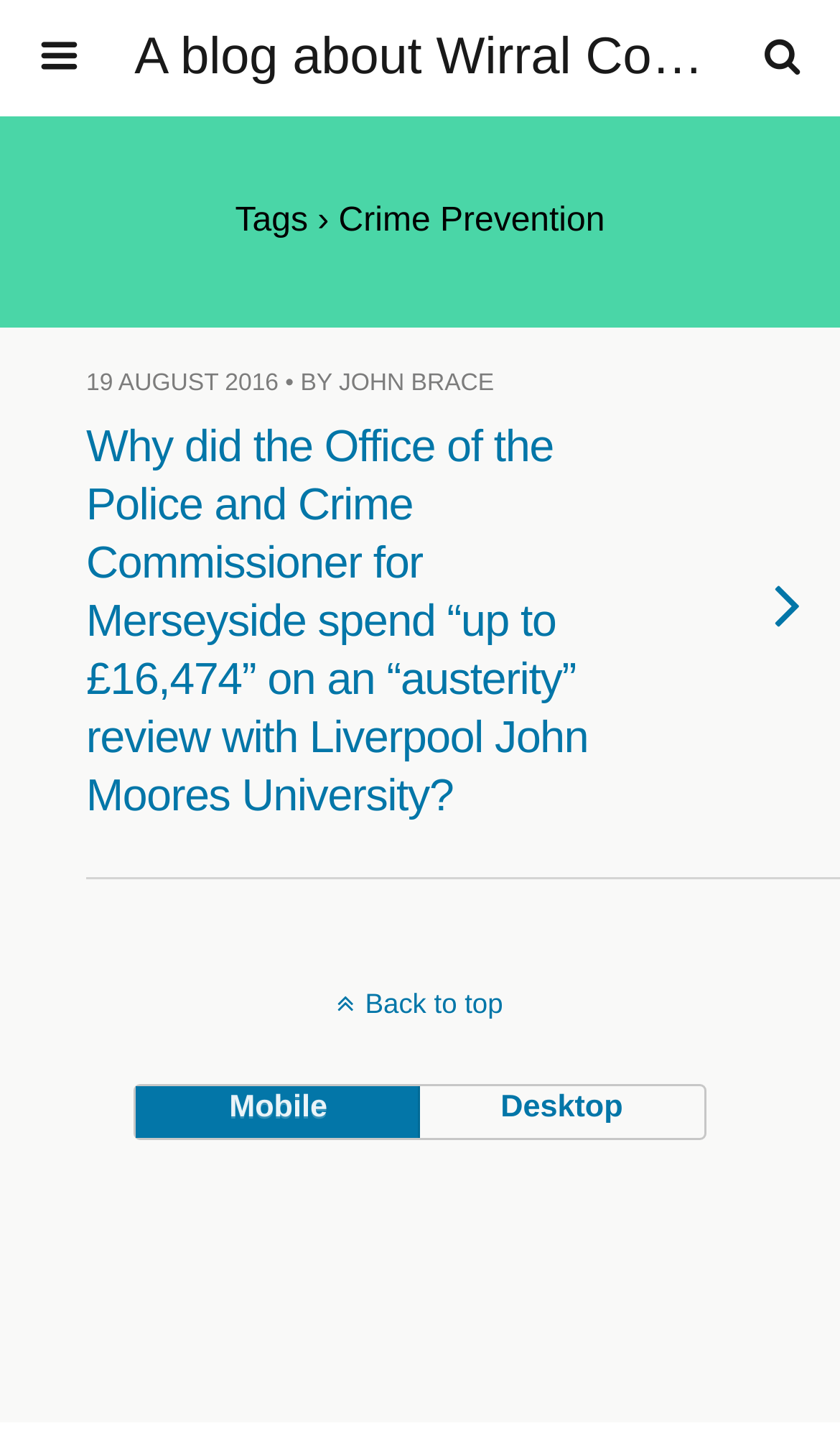What is the name of the university mentioned in the blog post?
Give a single word or phrase as your answer by examining the image.

Liverpool John Moores University